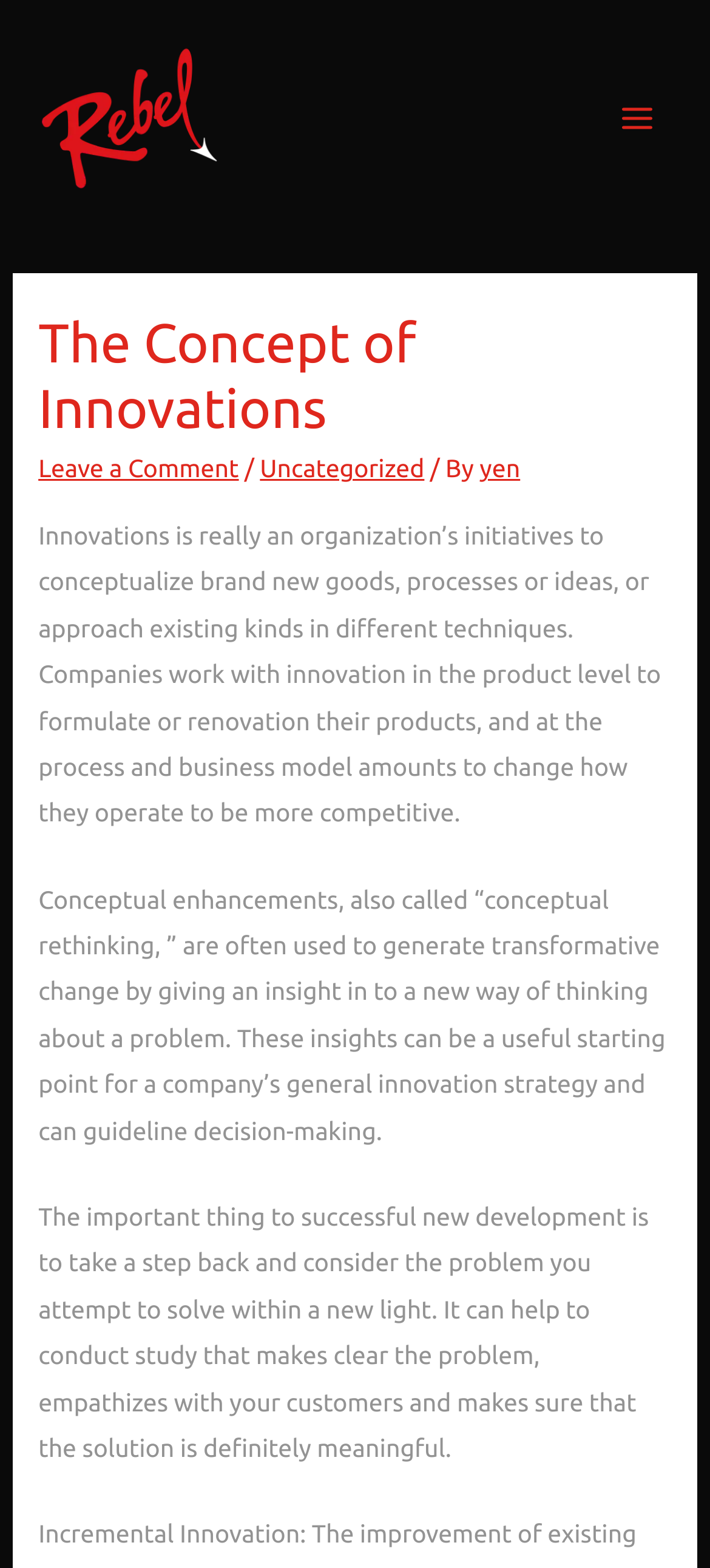Identify the title of the webpage and provide its text content.

The Concept of Innovations